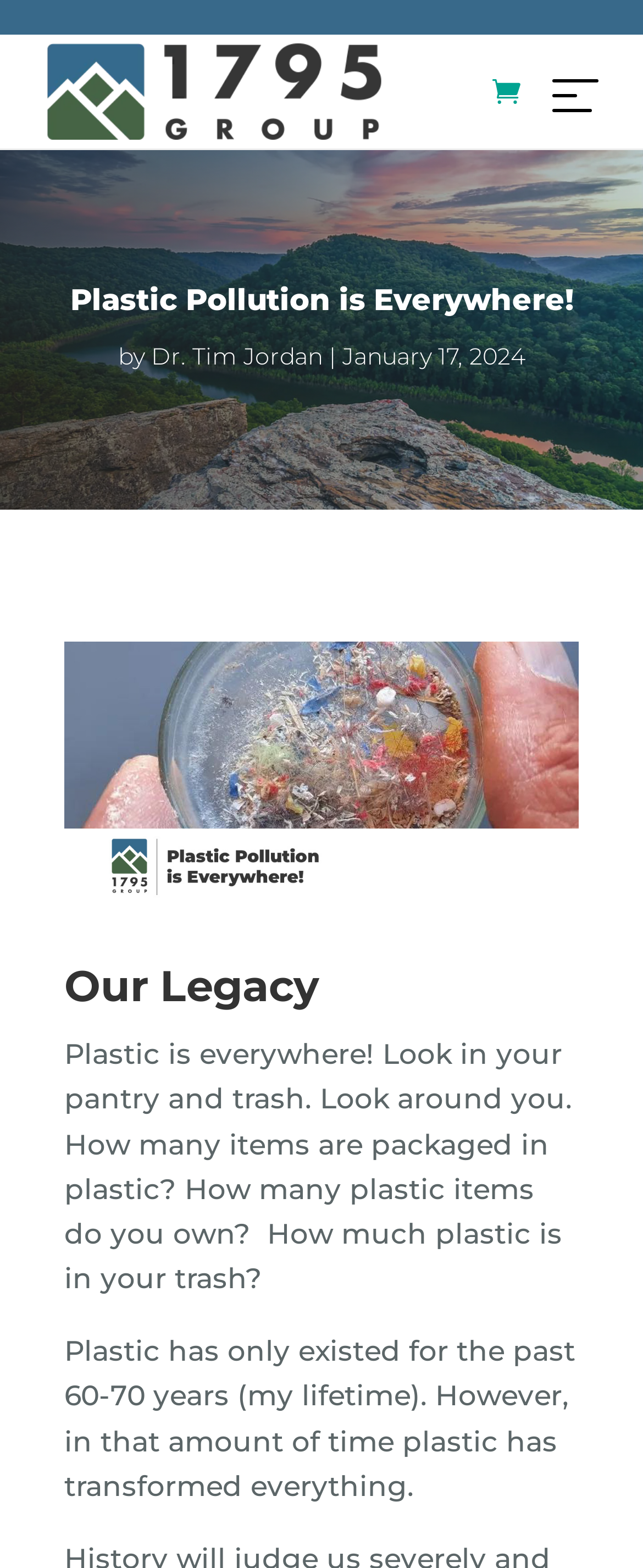How long has plastic existed?
Based on the screenshot, answer the question with a single word or phrase.

60-70 years